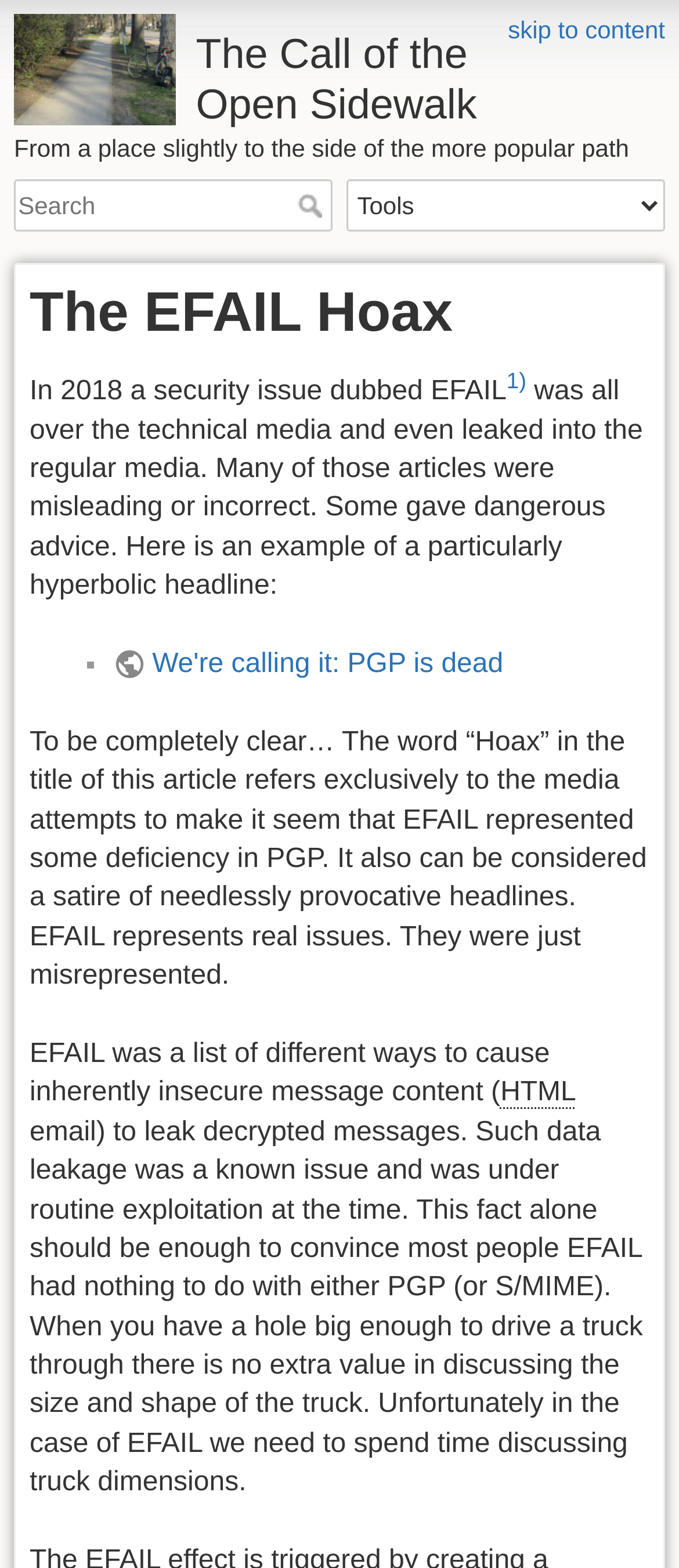What is the purpose of the search box?
Kindly give a detailed and elaborate answer to the question.

The search box is located at the top of the webpage, and it allows users to search for specific keywords or phrases within the webpage content. This feature is useful for quickly finding relevant information on the webpage.